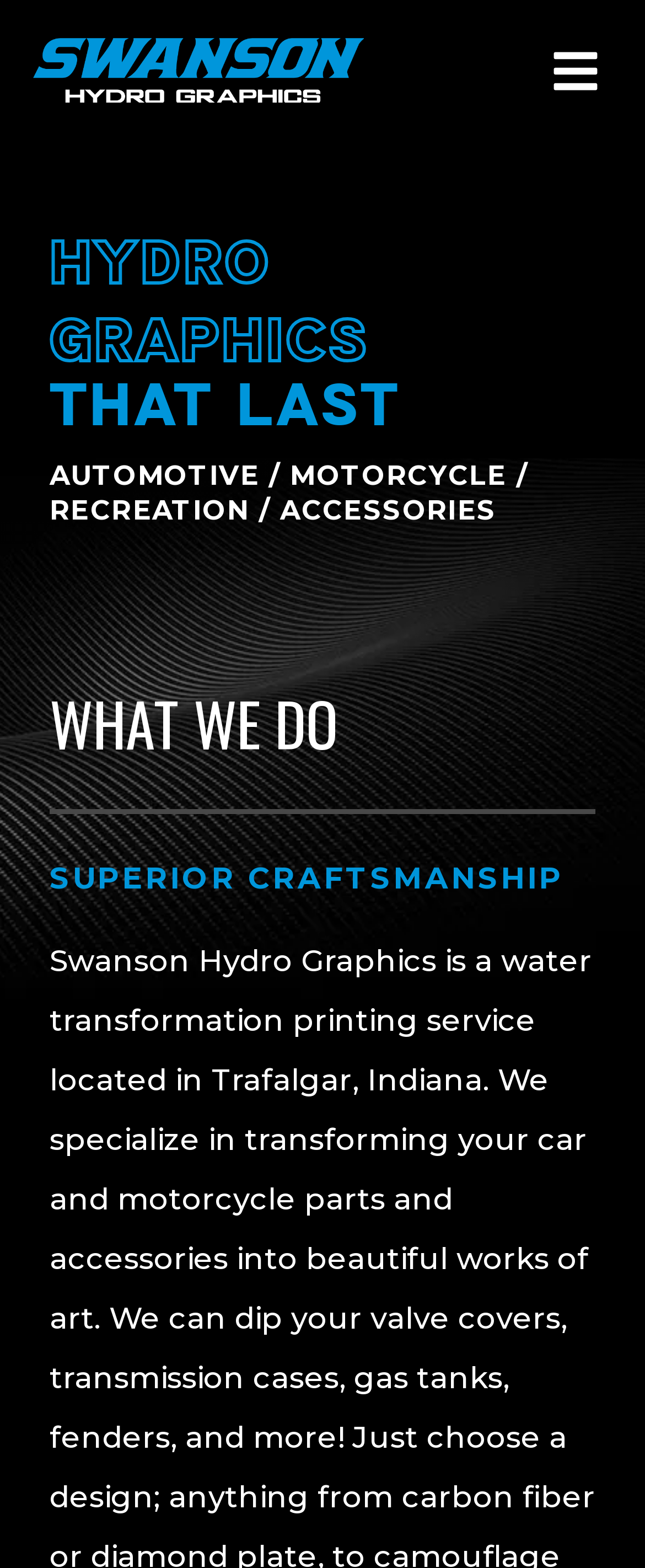Please provide a short answer using a single word or phrase for the question:
What type of graphics does Swanson specialize in?

Hydro graphics